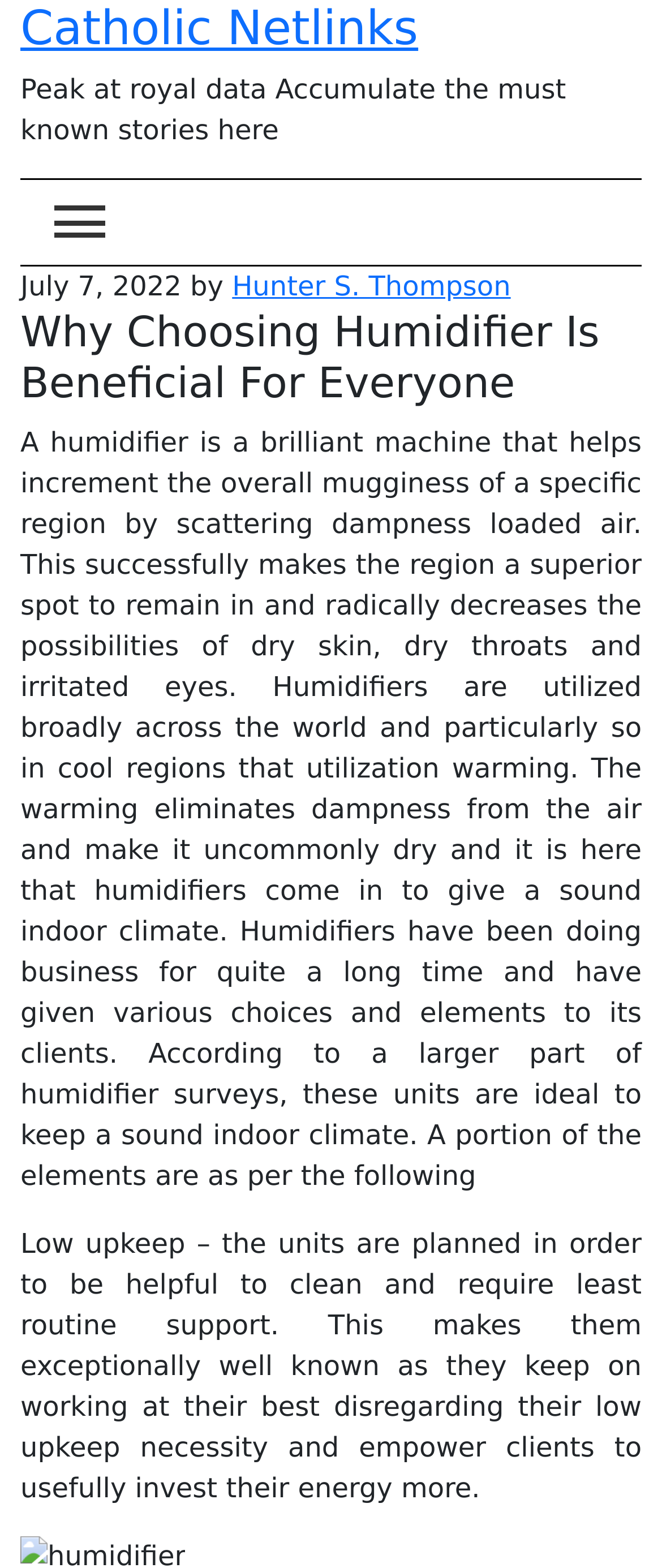Refer to the image and offer a detailed explanation in response to the question: What is a feature of humidifiers?

According to the webpage, one of the features of humidifiers is that they are designed to be easy to clean and require minimal routine maintenance, making them extremely popular among users.